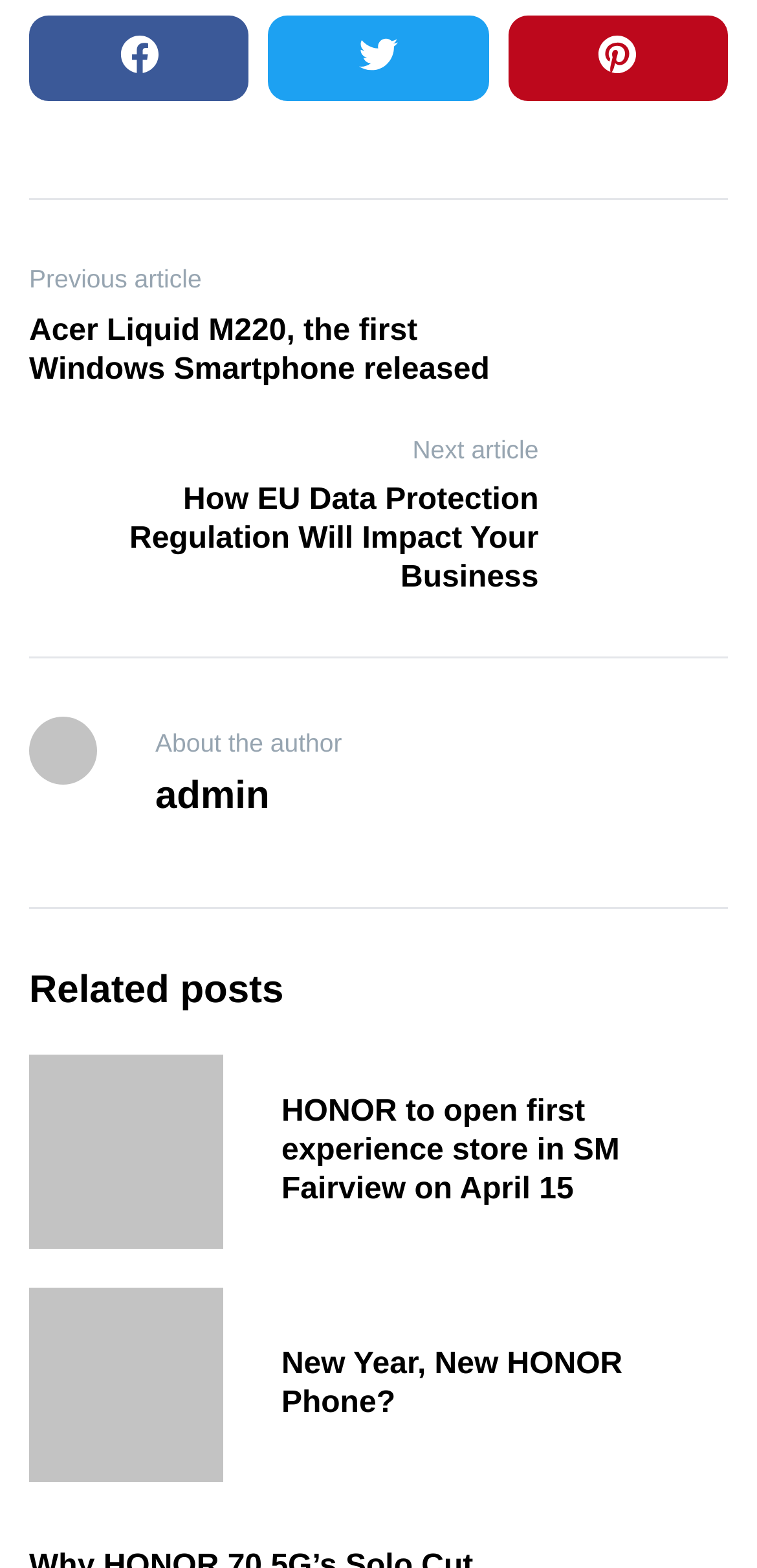Identify the bounding box coordinates of the region that should be clicked to execute the following instruction: "Click on the previous article link".

[0.038, 0.168, 0.266, 0.187]